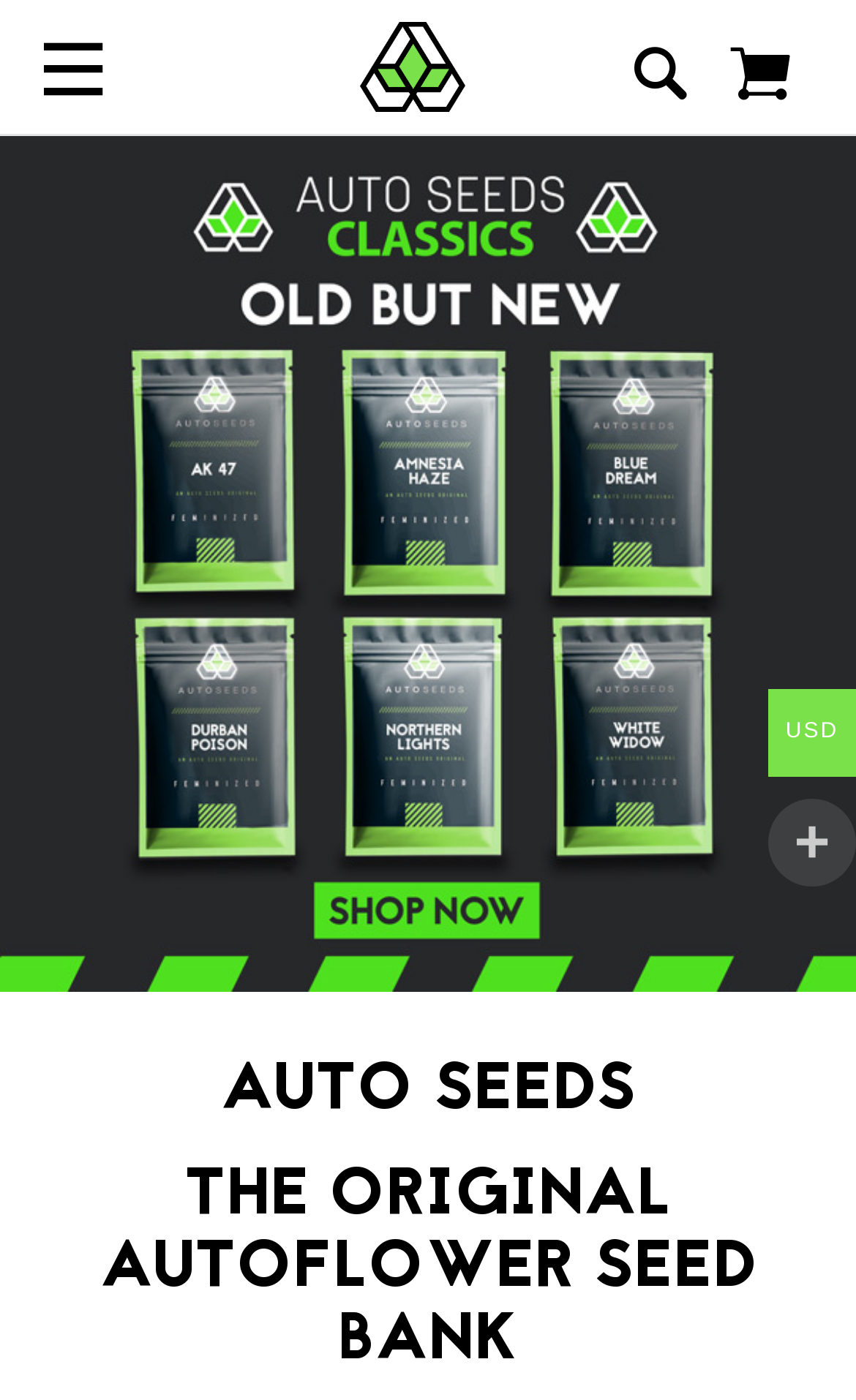Provide a one-word or one-phrase answer to the question:
What is the background color of the webpage?

Unknown